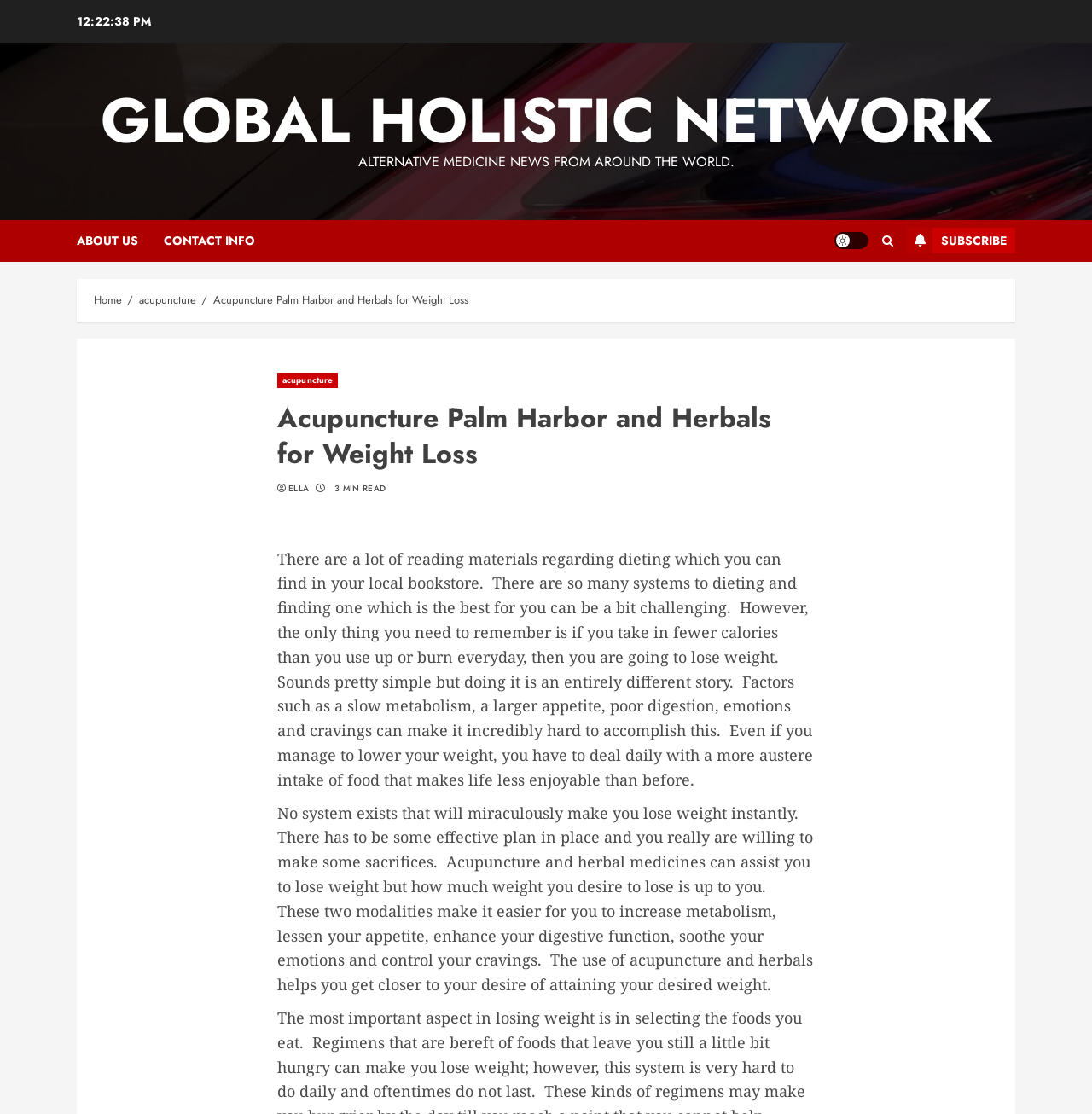Locate the coordinates of the bounding box for the clickable region that fulfills this instruction: "Subscribe to the newsletter".

[0.83, 0.205, 0.93, 0.227]